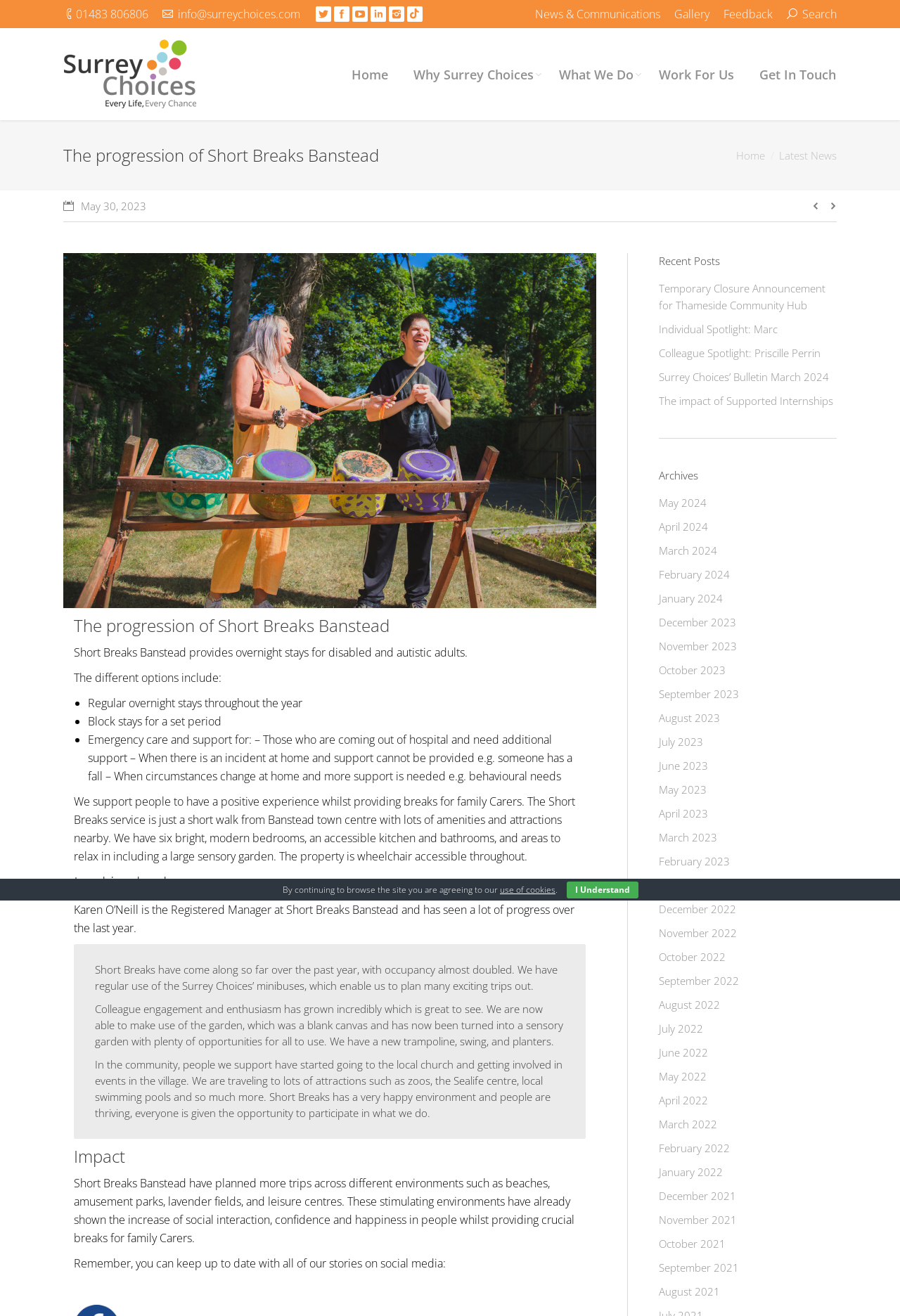Using the webpage screenshot, find the UI element described by Saskatchewan. Provide the bounding box coordinates in the format (top-left x, top-left y, bottom-right x, bottom-right y), ensuring all values are floating point numbers between 0 and 1.

None